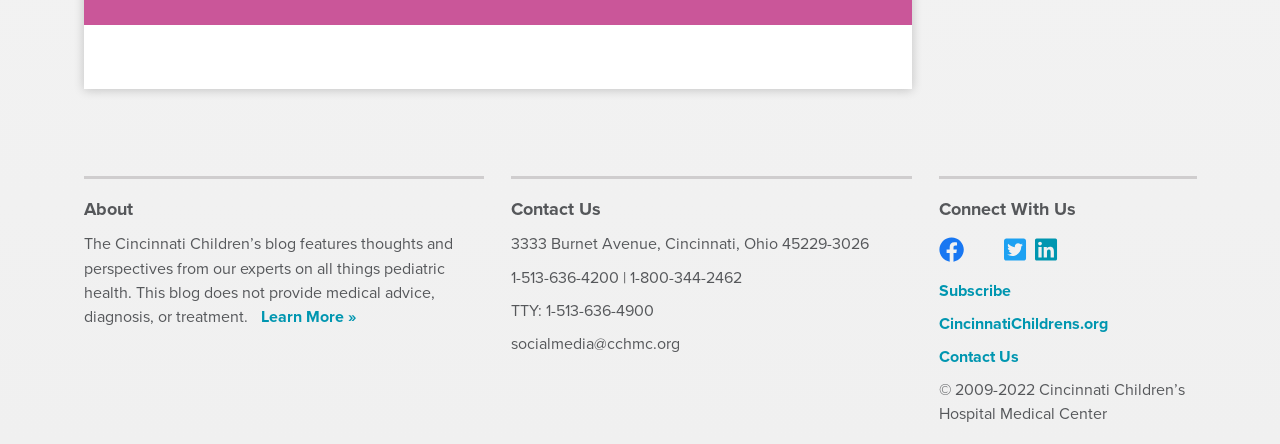What is the name of the hospital?
Kindly offer a detailed explanation using the data available in the image.

I found the answer by looking at the 'Contact Us' section, where the address '3333 Burnet Avenue, Cincinnati, Ohio 45229-3026' is mentioned, and also the link 'CincinnatiChildrens.org' is present, which suggests that the hospital's name is Cincinnati Children’s Hospital.